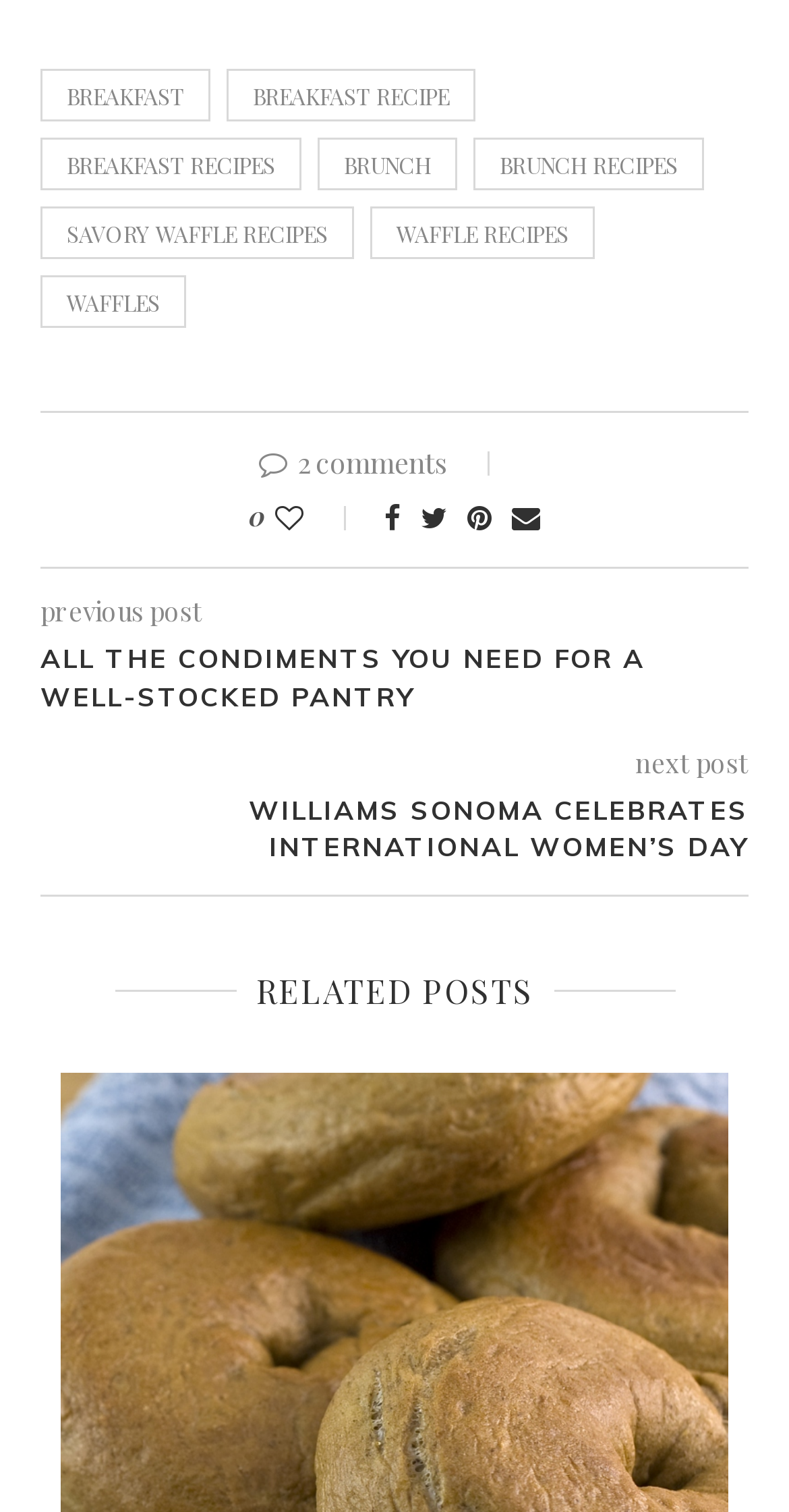Determine the bounding box coordinates of the clickable area required to perform the following instruction: "Click on BREAKFAST". The coordinates should be represented as four float numbers between 0 and 1: [left, top, right, bottom].

[0.051, 0.045, 0.267, 0.08]